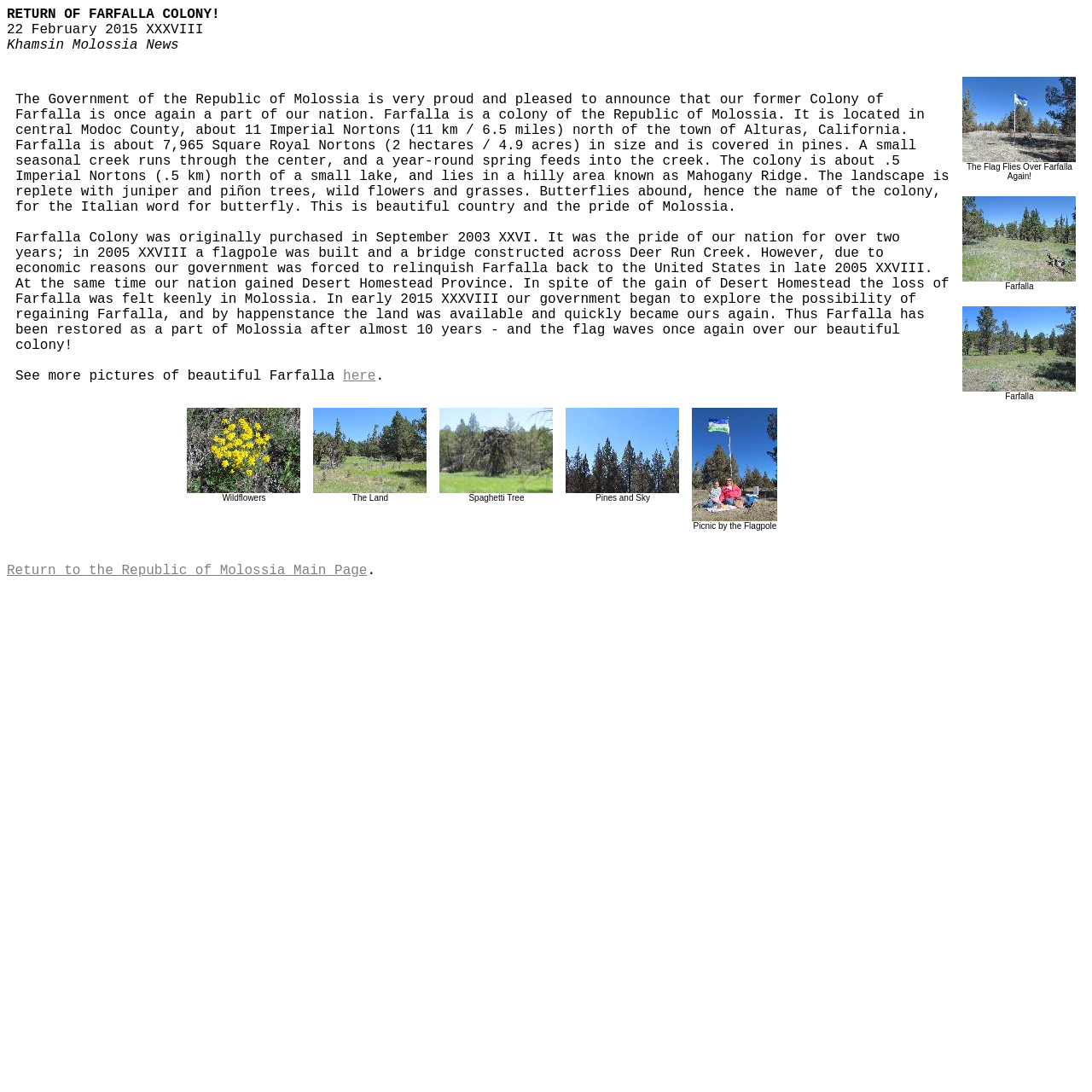What is the size of Farfalla Colony?
Give a single word or phrase as your answer by examining the image.

7,965 Square Royal Nortons